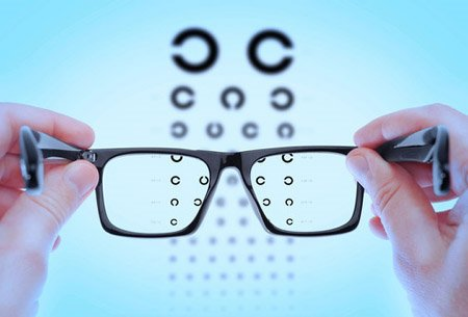What is the purpose of the chart in the background?
Look at the image and provide a detailed response to the question.

The caption describes the background as featuring a 'standard eye examination chart' with 'circular shapes and lines', which are typical for vision testing. This implies that the chart is used for evaluating a person's vision.